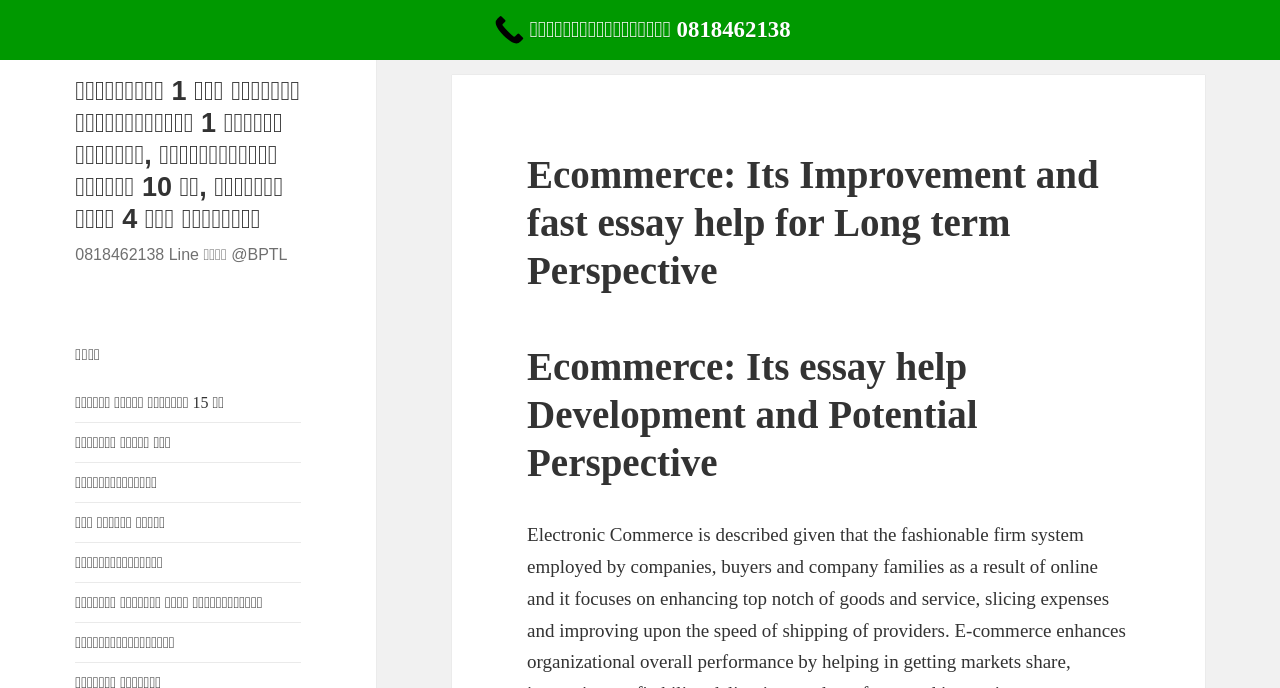Answer the question in a single word or phrase:
What is the phone number to inquire about accommodations?

0818462138